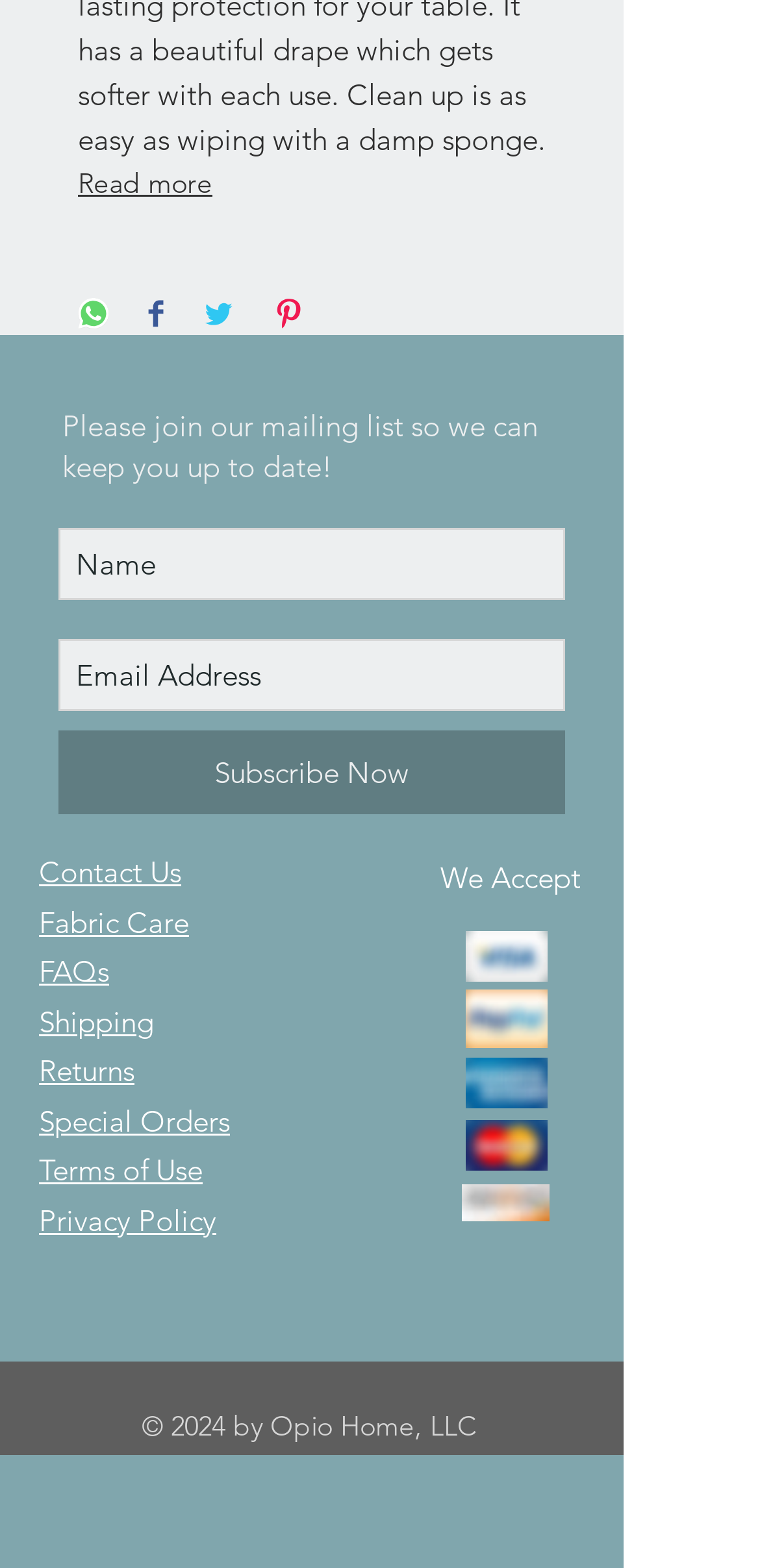Find the bounding box coordinates of the element I should click to carry out the following instruction: "Contact Us".

[0.051, 0.544, 0.238, 0.568]